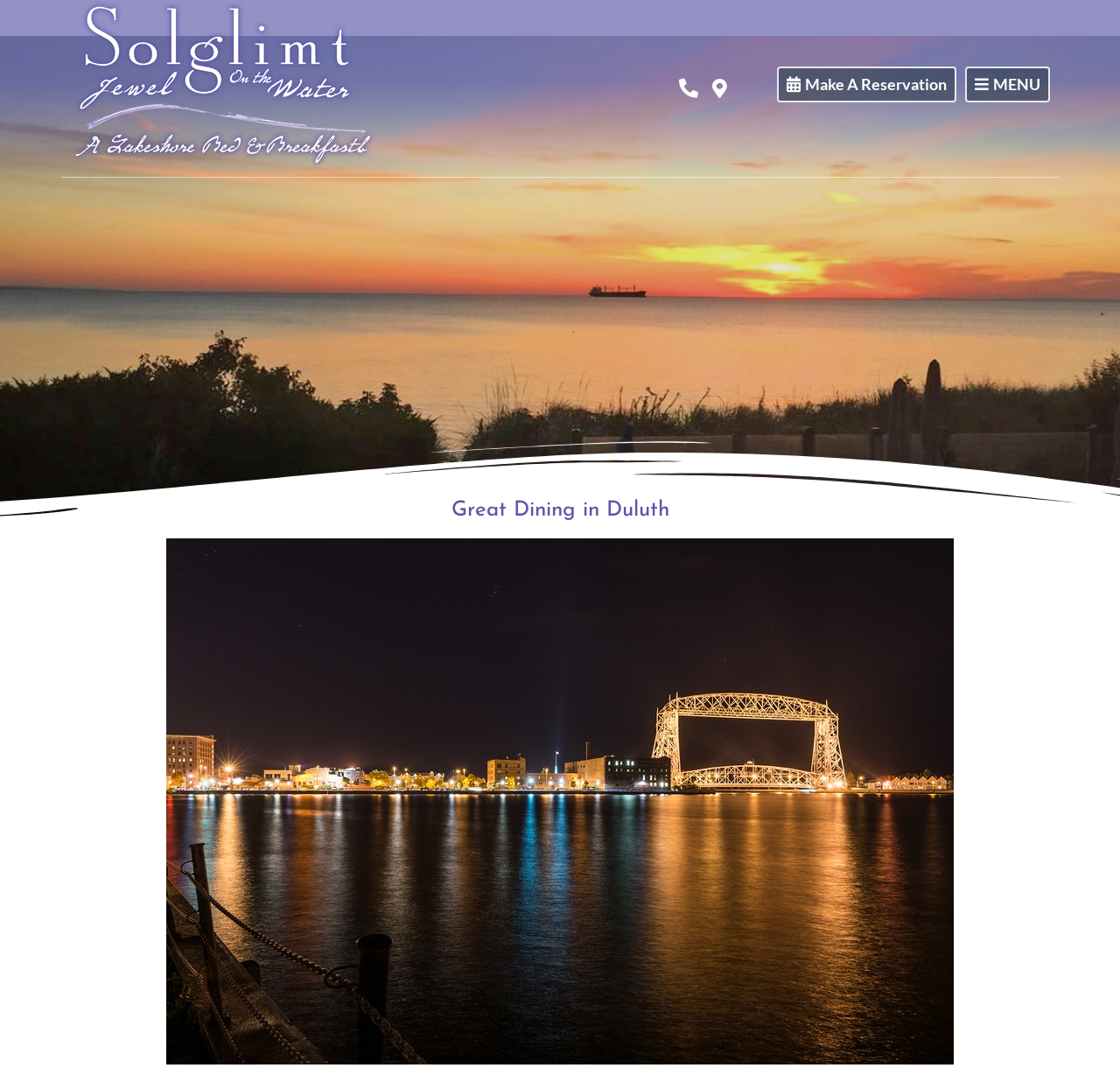Using the element description provided, determine the bounding box coordinates in the format (top-left x, top-left y, bottom-right x, bottom-right y). Ensure that all values are floating point numbers between 0 and 1. Element description: MENU

[0.862, 0.062, 0.937, 0.095]